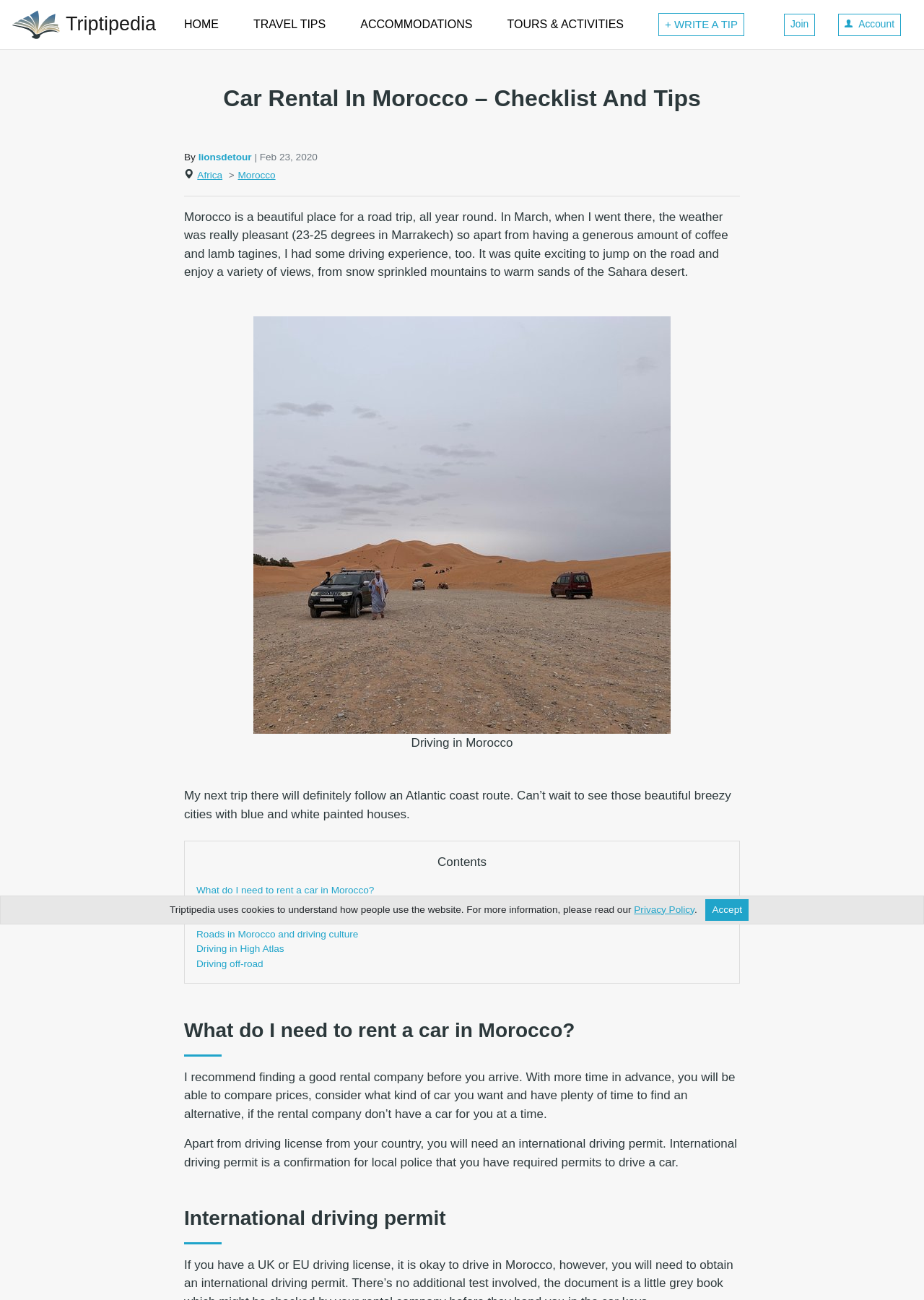Please provide a brief answer to the following inquiry using a single word or phrase:
What is required to rent a car in Morocco?

Driving license and international driving permit